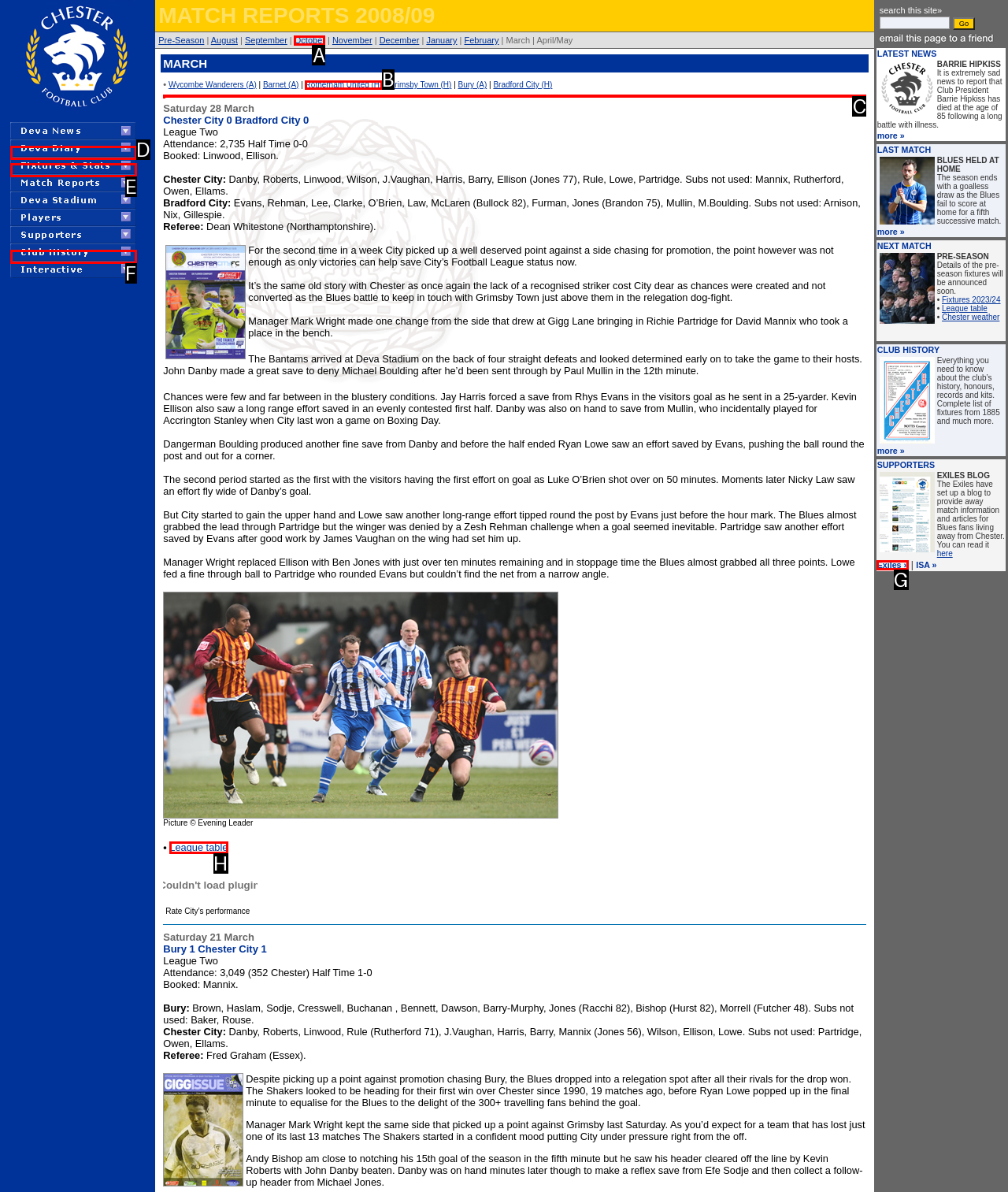Please identify the UI element that matches the description: Exiles »
Respond with the letter of the correct option.

G